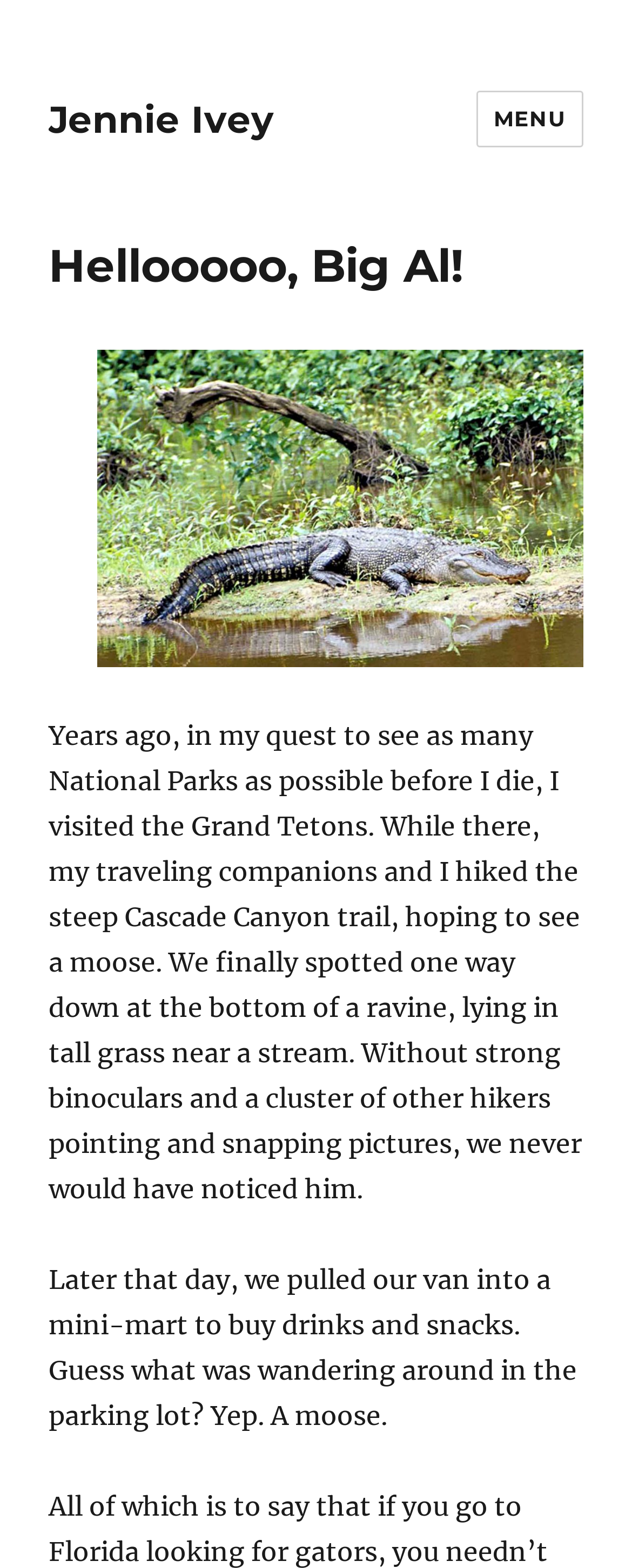Calculate the bounding box coordinates of the UI element given the description: "Solder Paste and Soldering Wire".

None